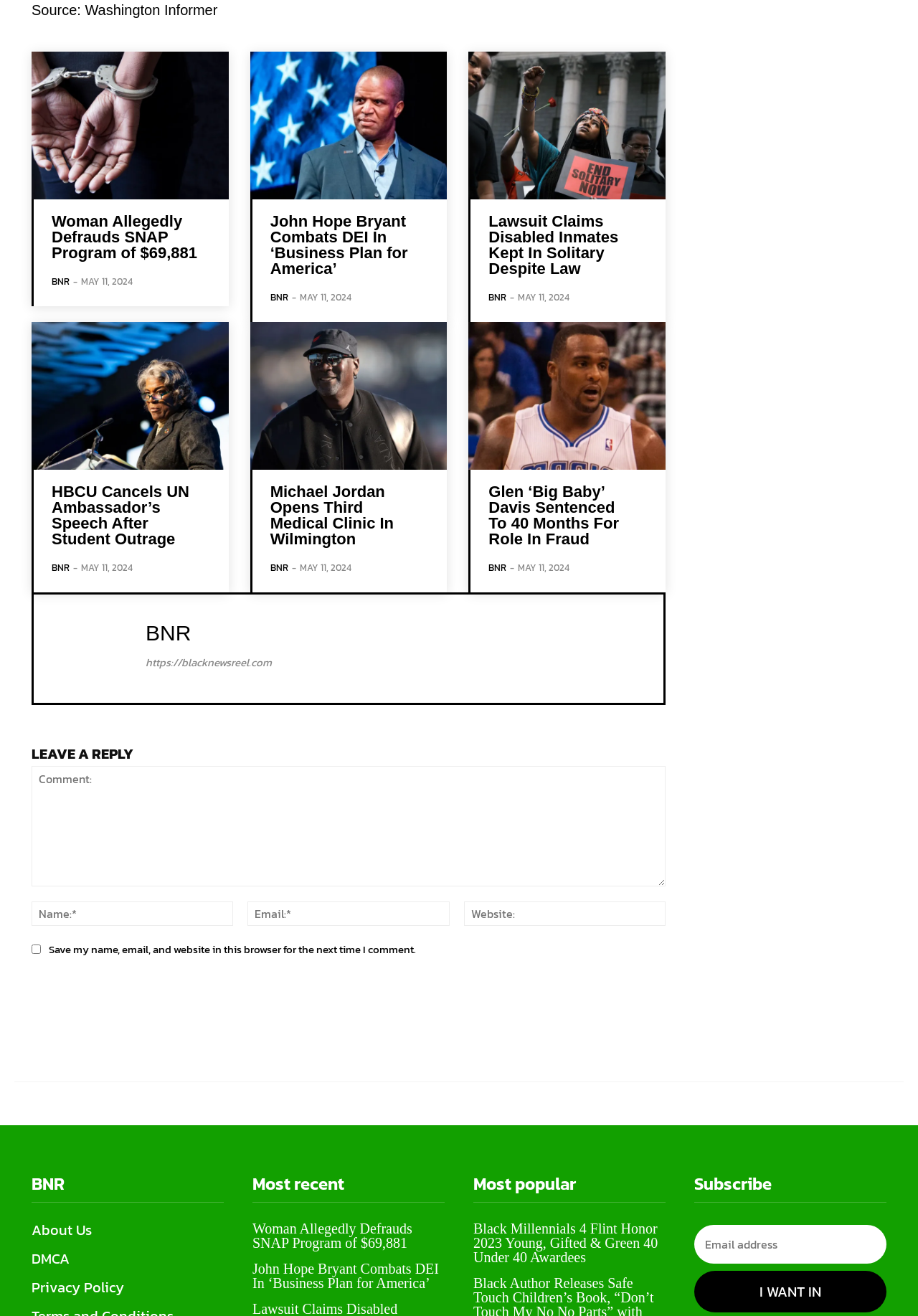Determine the bounding box coordinates of the clickable region to follow the instruction: "Leave a reply".

[0.034, 0.582, 0.725, 0.673]